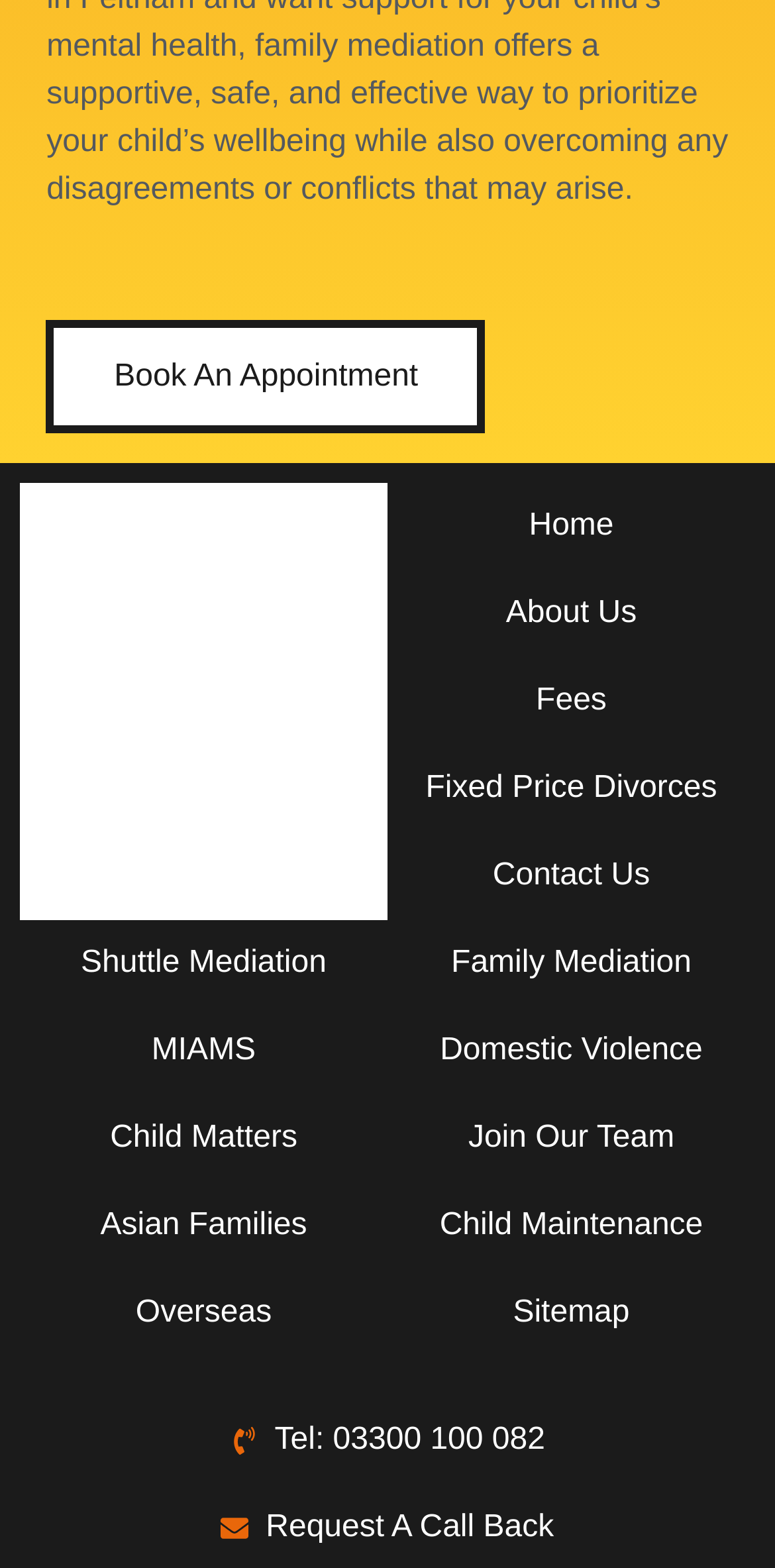Pinpoint the bounding box coordinates of the element that must be clicked to accomplish the following instruction: "view cervical". The coordinates should be in the format of four float numbers between 0 and 1, i.e., [left, top, right, bottom].

None